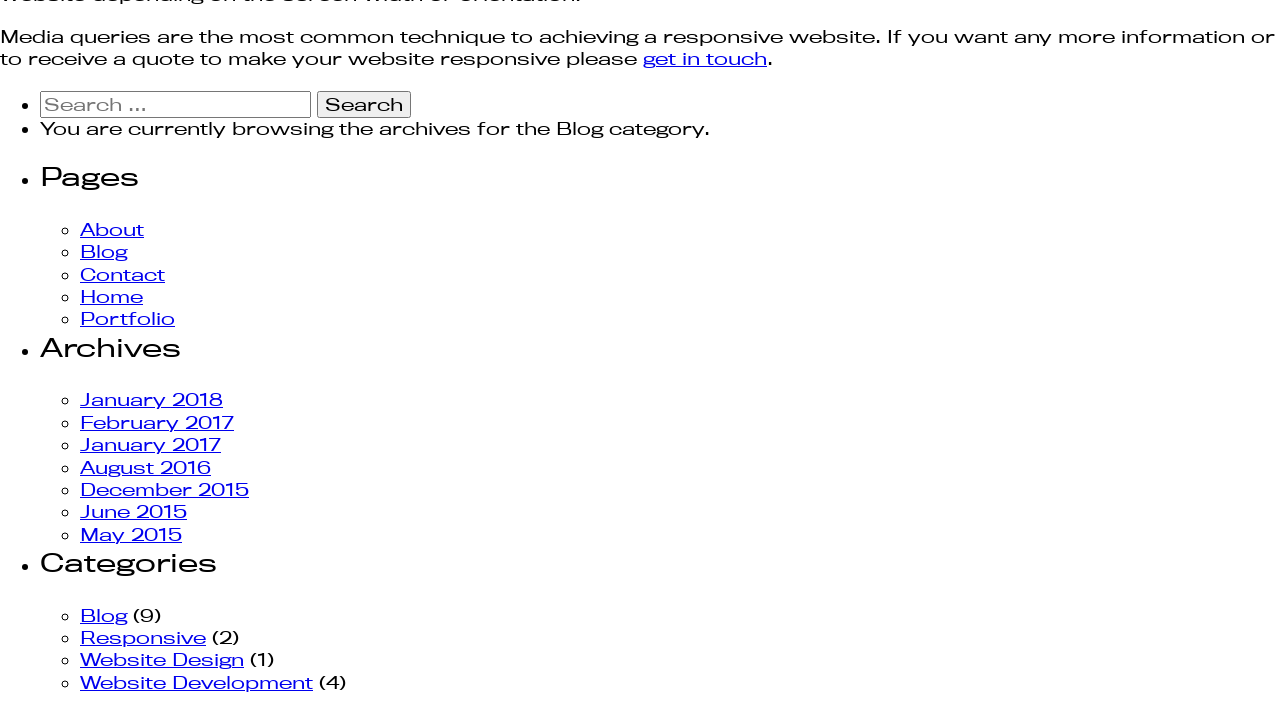Locate the bounding box coordinates of the clickable element to fulfill the following instruction: "go to About page". Provide the coordinates as four float numbers between 0 and 1 in the format [left, top, right, bottom].

[0.062, 0.308, 0.112, 0.338]